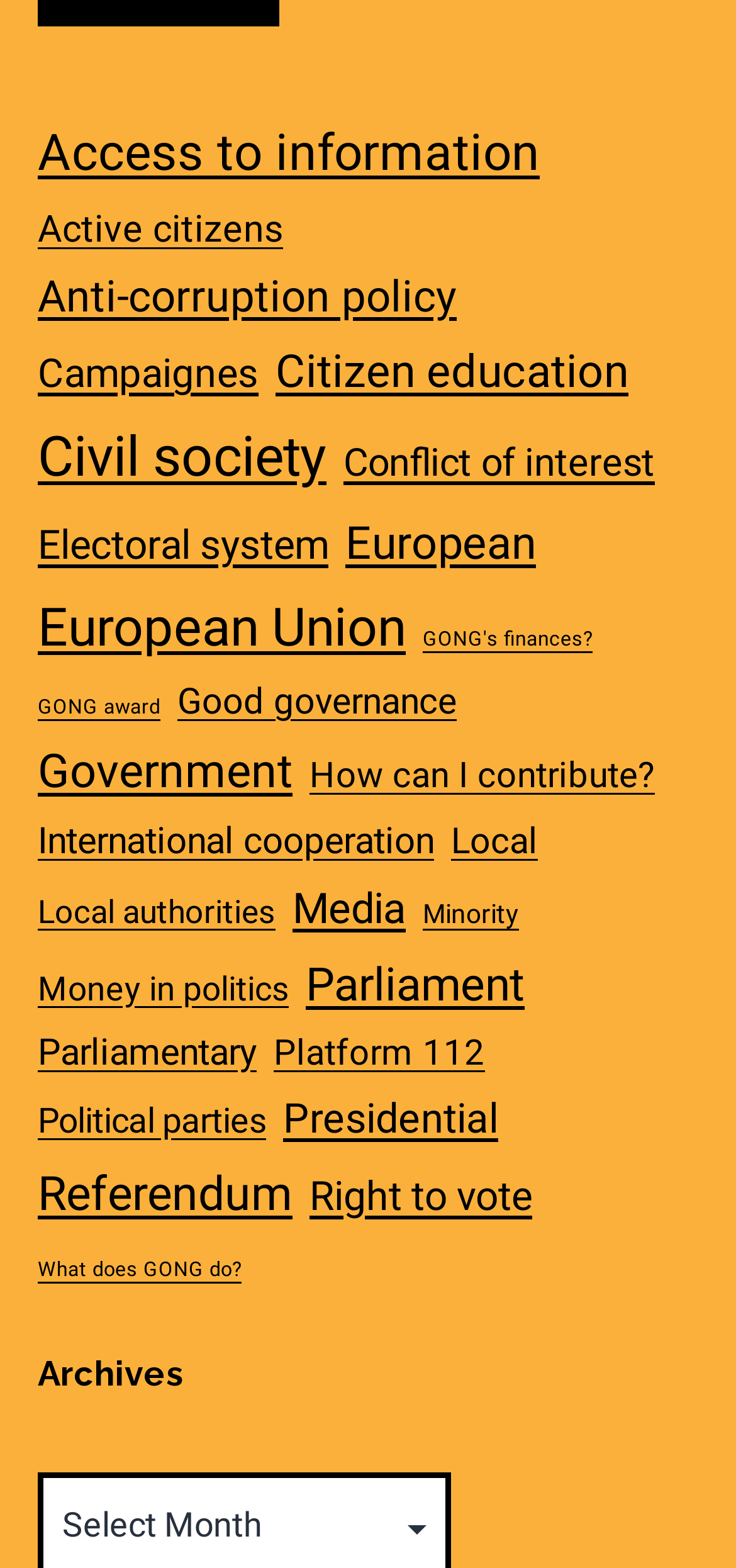How many links are related to European topics?
Based on the image, provide a one-word or brief-phrase response.

2